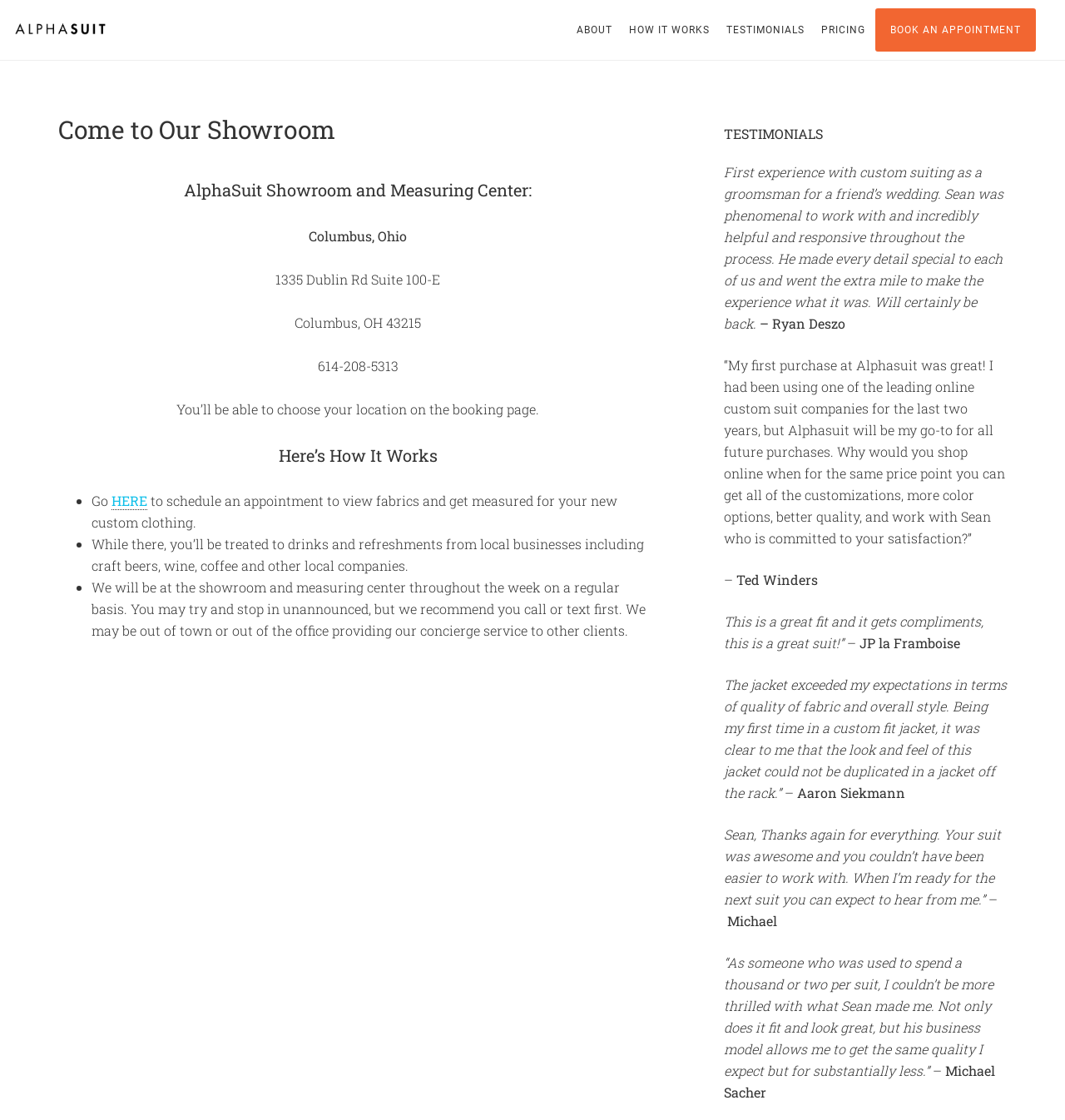What can you do at the AlphaSuit showroom?
Based on the visual, give a brief answer using one word or a short phrase.

View fabrics and get measured for custom clothing